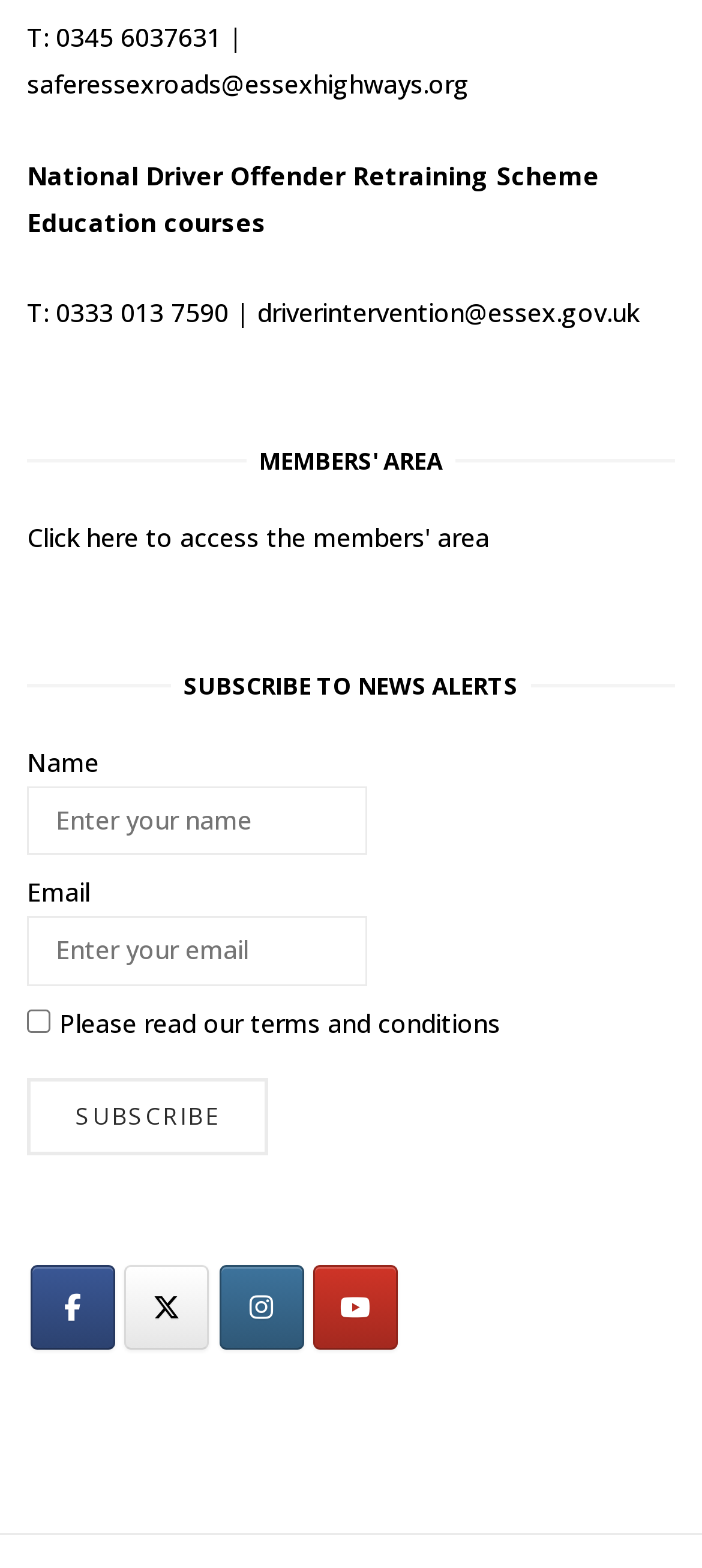Given the element description "parent_node: Search: value="Go!"", identify the bounding box of the corresponding UI element.

None